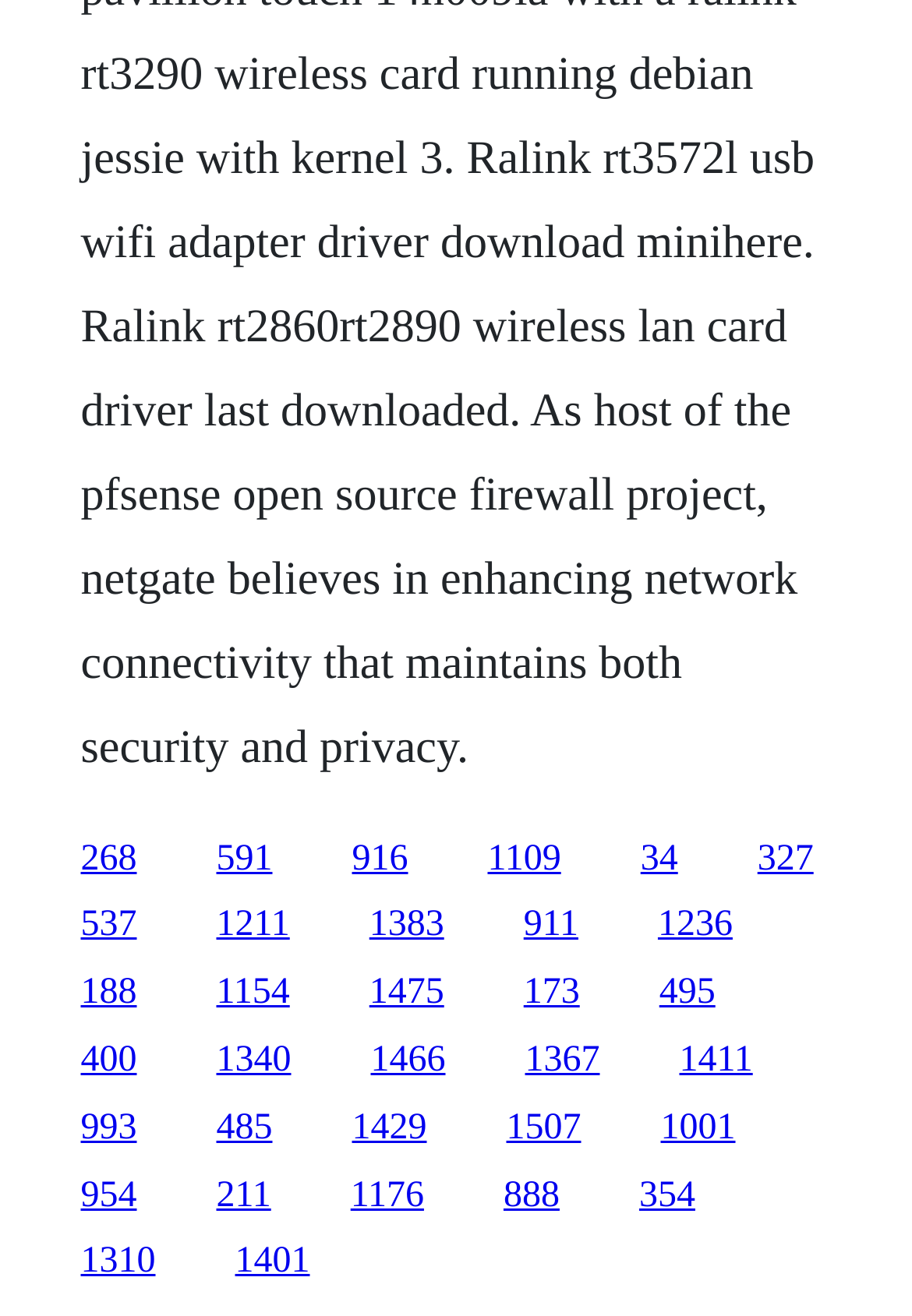Find the bounding box coordinates of the area that needs to be clicked in order to achieve the following instruction: "visit the third link". The coordinates should be specified as four float numbers between 0 and 1, i.e., [left, top, right, bottom].

[0.386, 0.637, 0.447, 0.667]